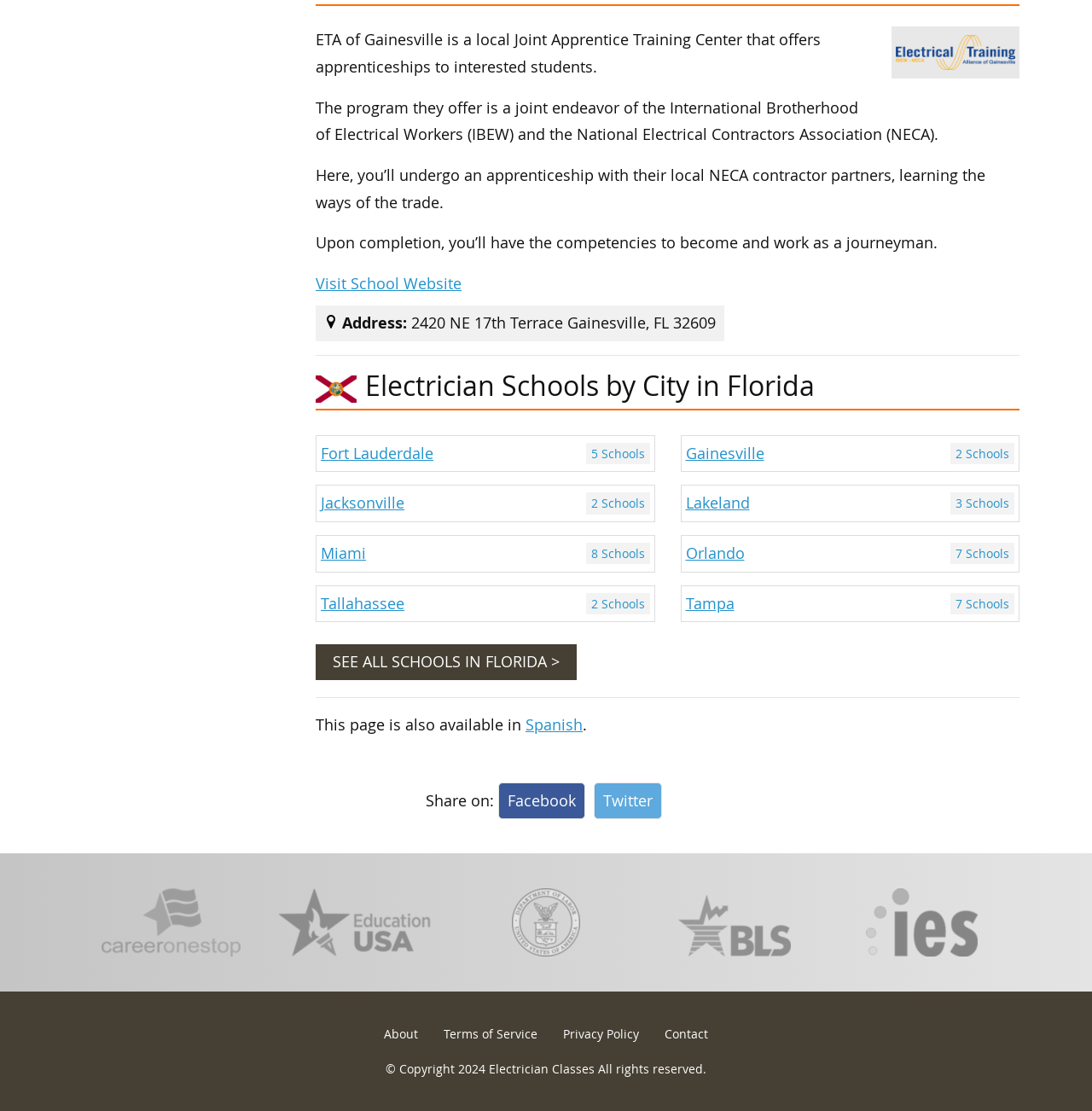Please provide the bounding box coordinates for the element that needs to be clicked to perform the instruction: "View electrician classes". The coordinates must consist of four float numbers between 0 and 1, formatted as [left, top, right, bottom].

[0.448, 0.955, 0.545, 0.969]